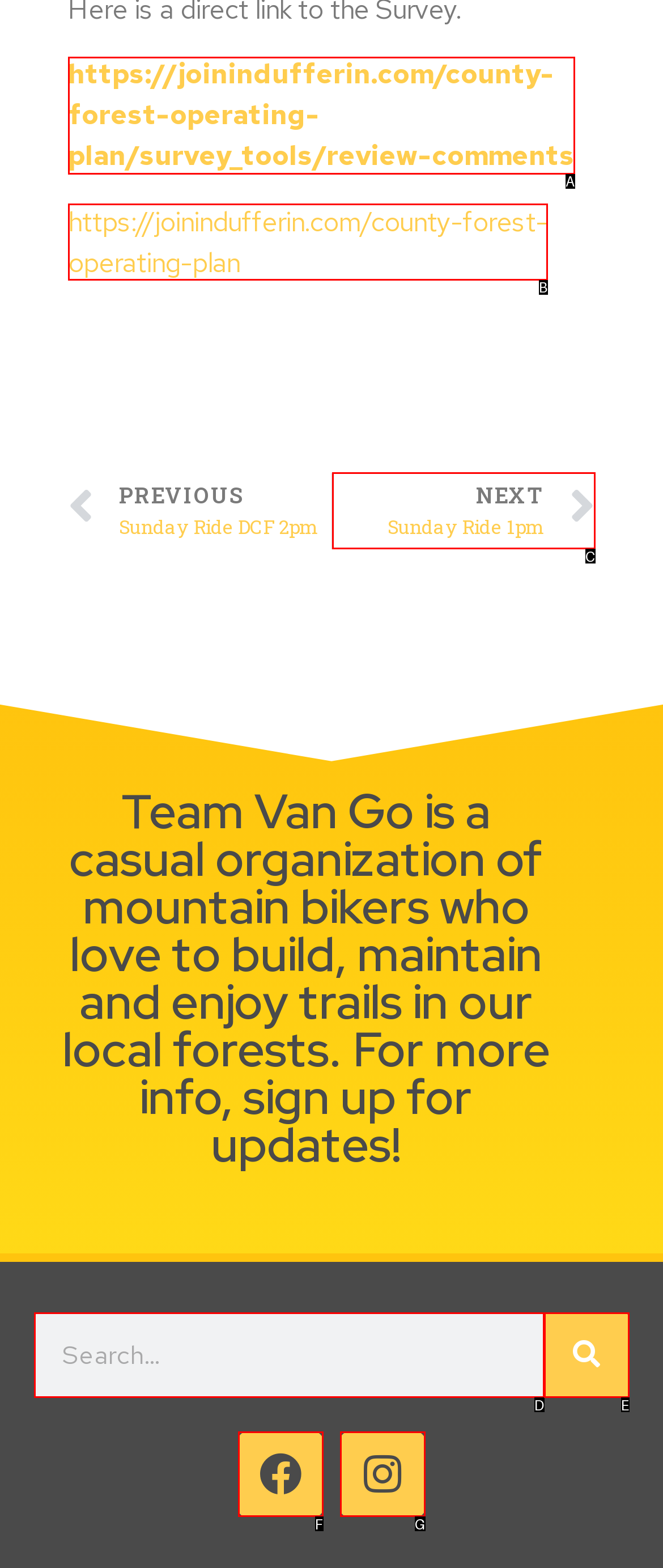Given the description: NextSunday Ride 1pmNext, choose the HTML element that matches it. Indicate your answer with the letter of the option.

C